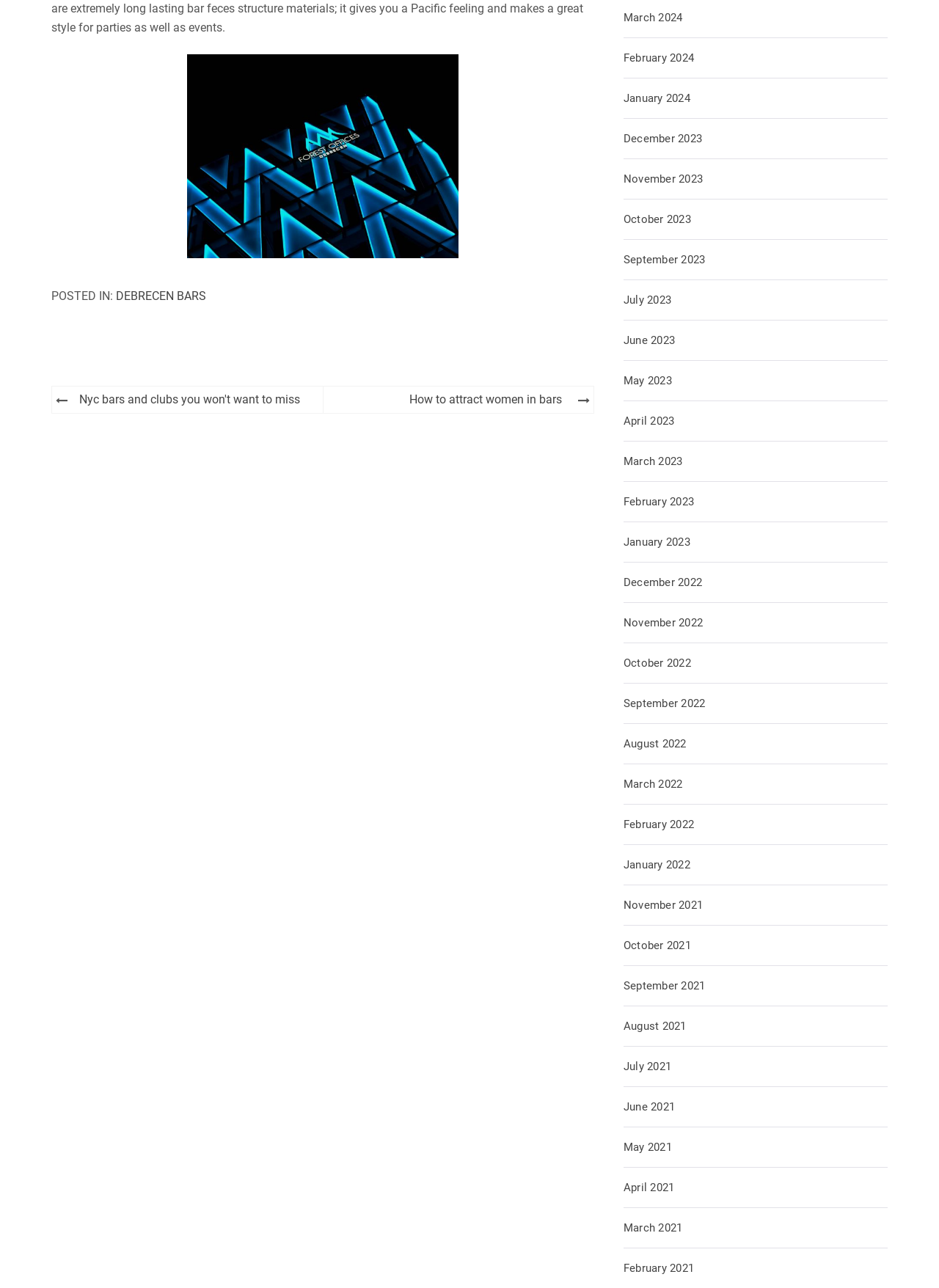For the given element description May 2023, determine the bounding box coordinates of the UI element. The coordinates should follow the format (top-left x, top-left y, bottom-right x, bottom-right y) and be within the range of 0 to 1.

[0.664, 0.291, 0.716, 0.301]